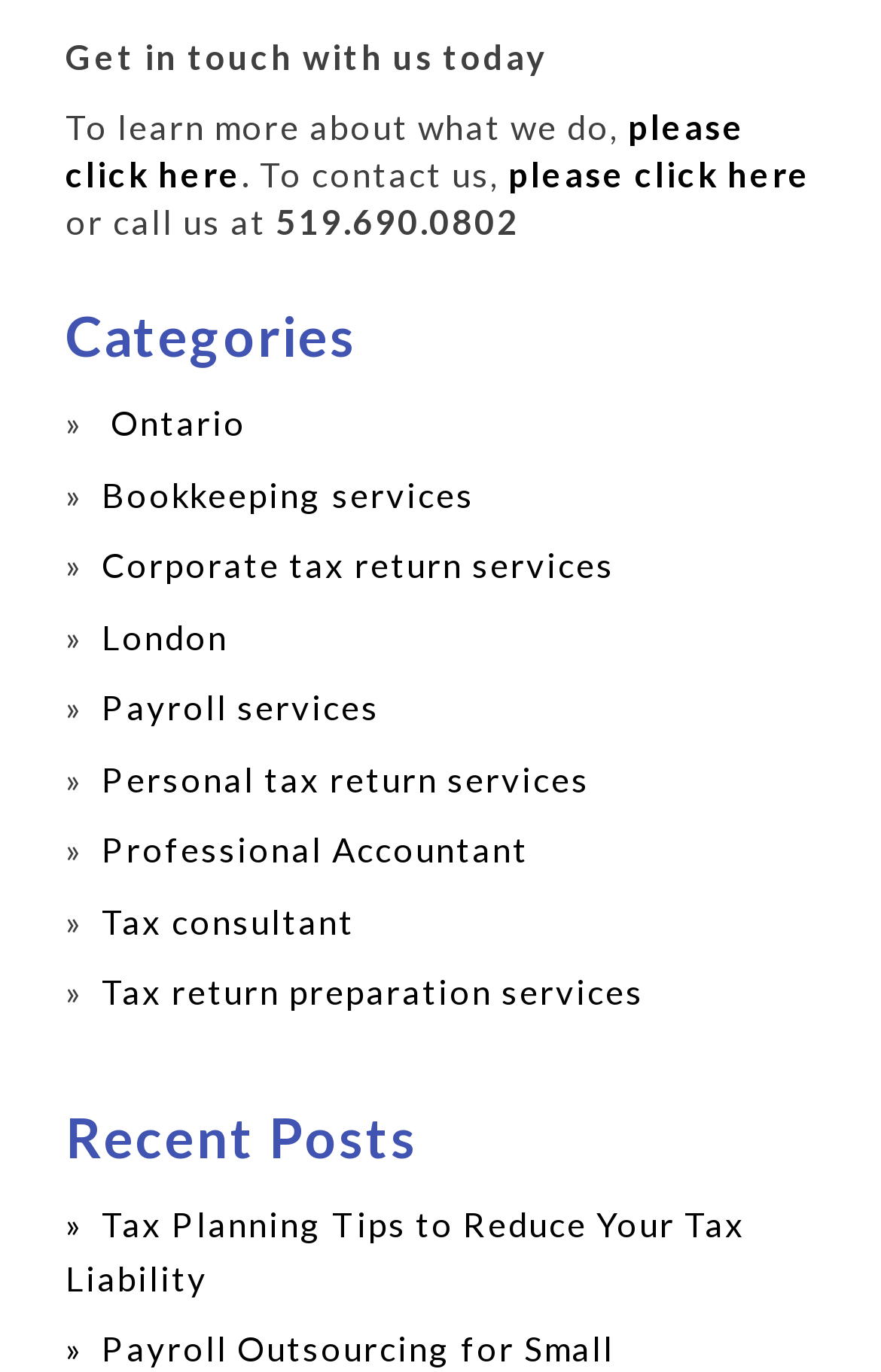Please provide the bounding box coordinates in the format (top-left x, top-left y, bottom-right x, bottom-right y). Remember, all values are floating point numbers between 0 and 1. What is the bounding box coordinate of the region described as: Corporate tax return services

[0.116, 0.397, 0.698, 0.427]